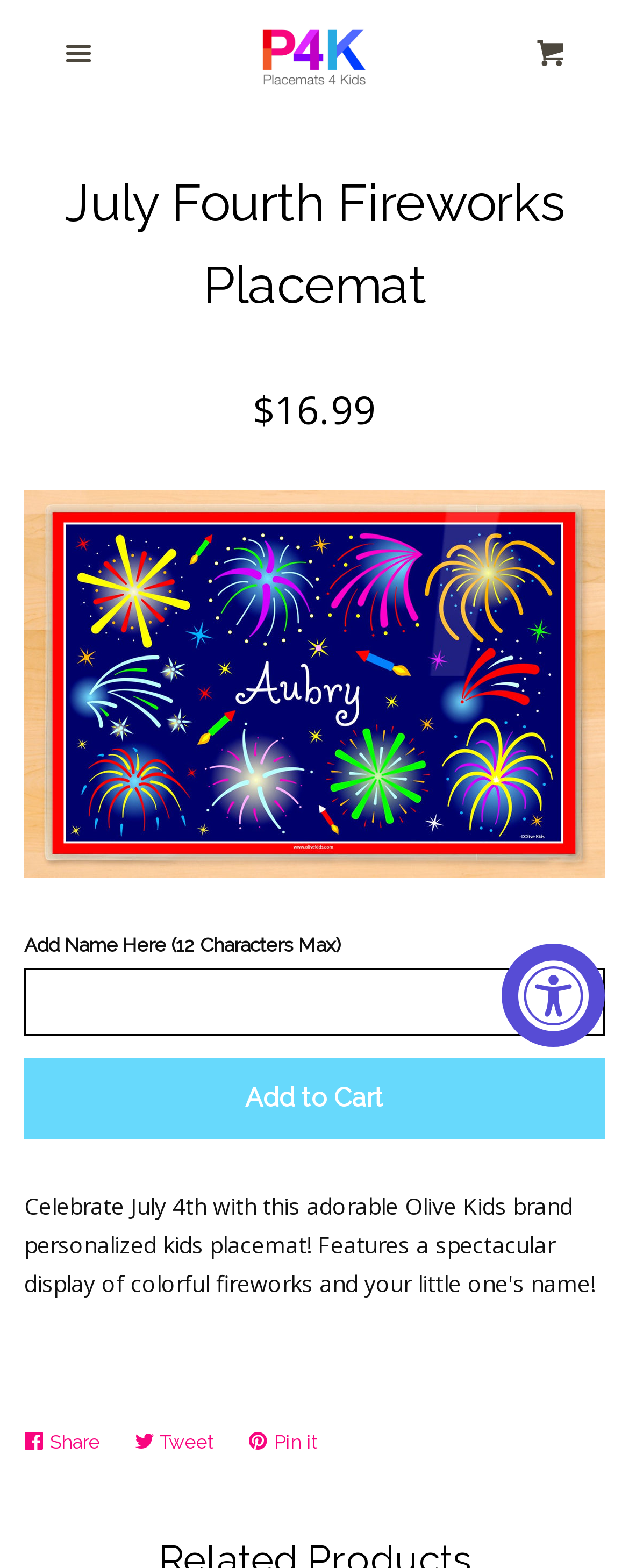Please identify the bounding box coordinates of the element's region that I should click in order to complete the following instruction: "Share on Facebook". The bounding box coordinates consist of four float numbers between 0 and 1, i.e., [left, top, right, bottom].

[0.038, 0.902, 0.185, 0.937]